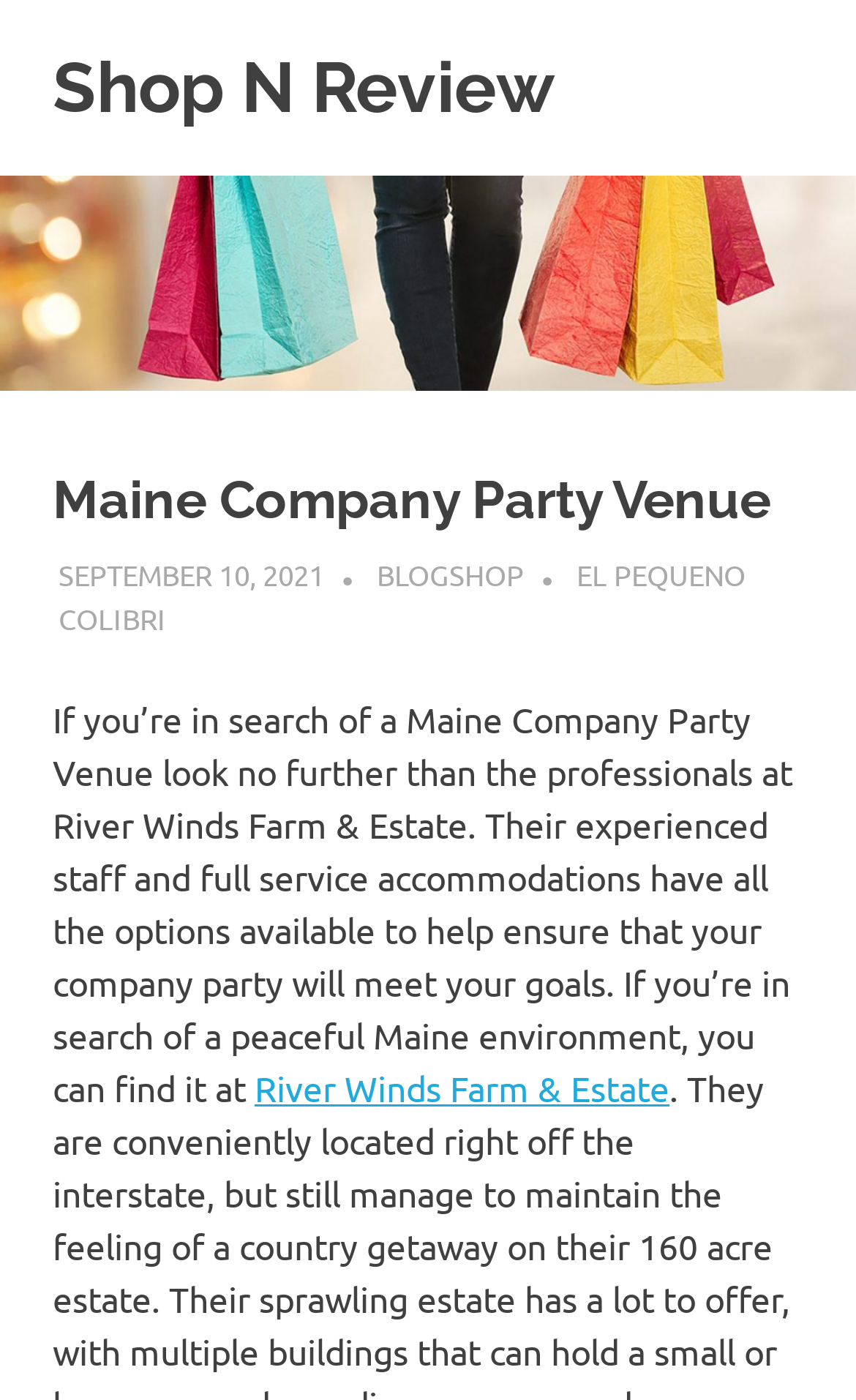Locate the UI element that matches the description El Pequeno Colibri in the webpage screenshot. Return the bounding box coordinates in the format (top-left x, top-left y, bottom-right x, bottom-right y), with values ranging from 0 to 1.

[0.068, 0.397, 0.871, 0.454]